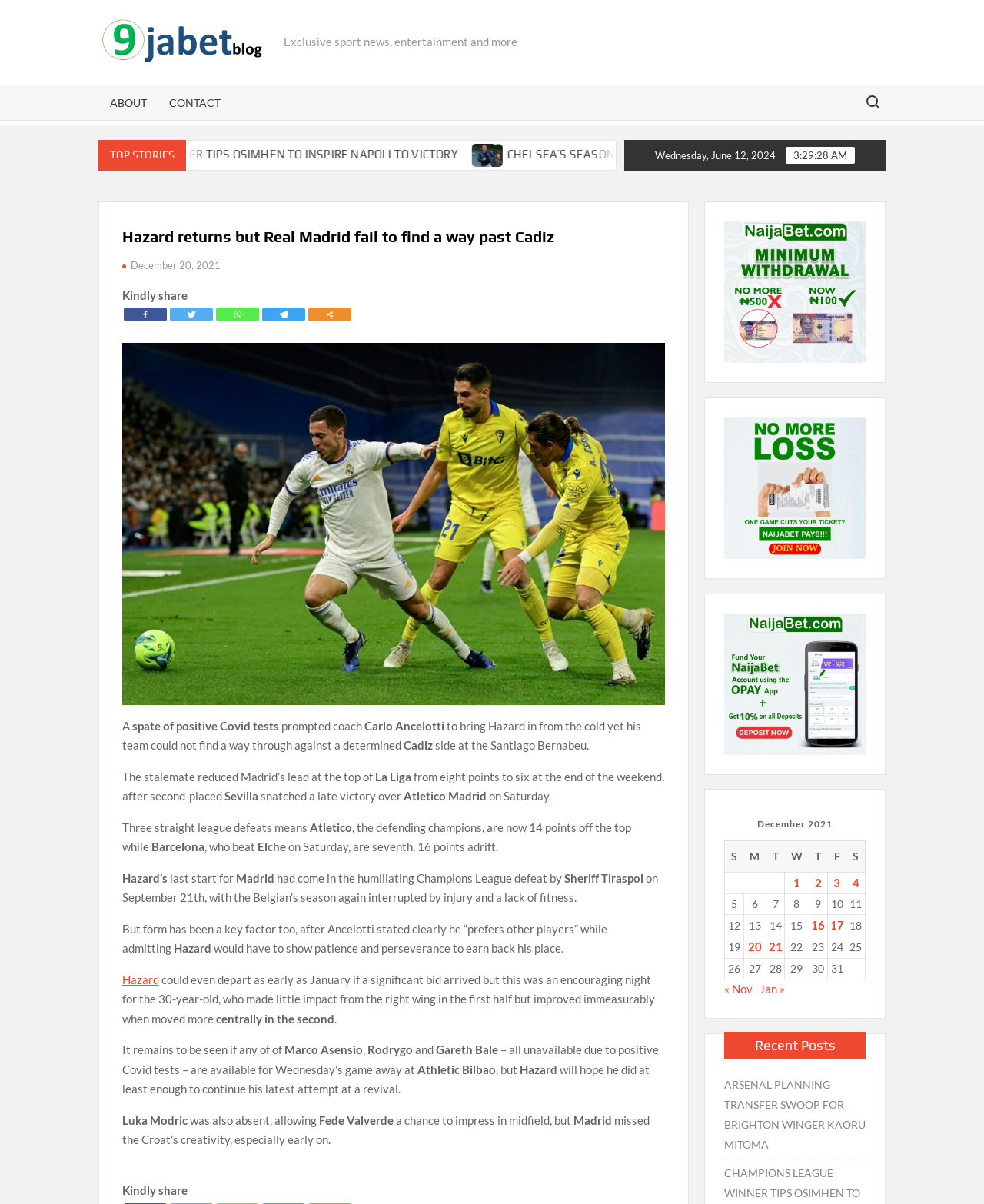What is the name of the coach who brought Hazard in from the cold?
Please analyze the image and answer the question with as much detail as possible.

I found the answer by reading the article content, specifically the sentence 'prompted coach Carlo Ancelotti to bring Hazard in from the cold yet his team could not find a way through against a determined Cadiz side at the Santiago Bernabeu' which indicates that Carlo Ancelotti is the coach who brought Hazard in from the cold.